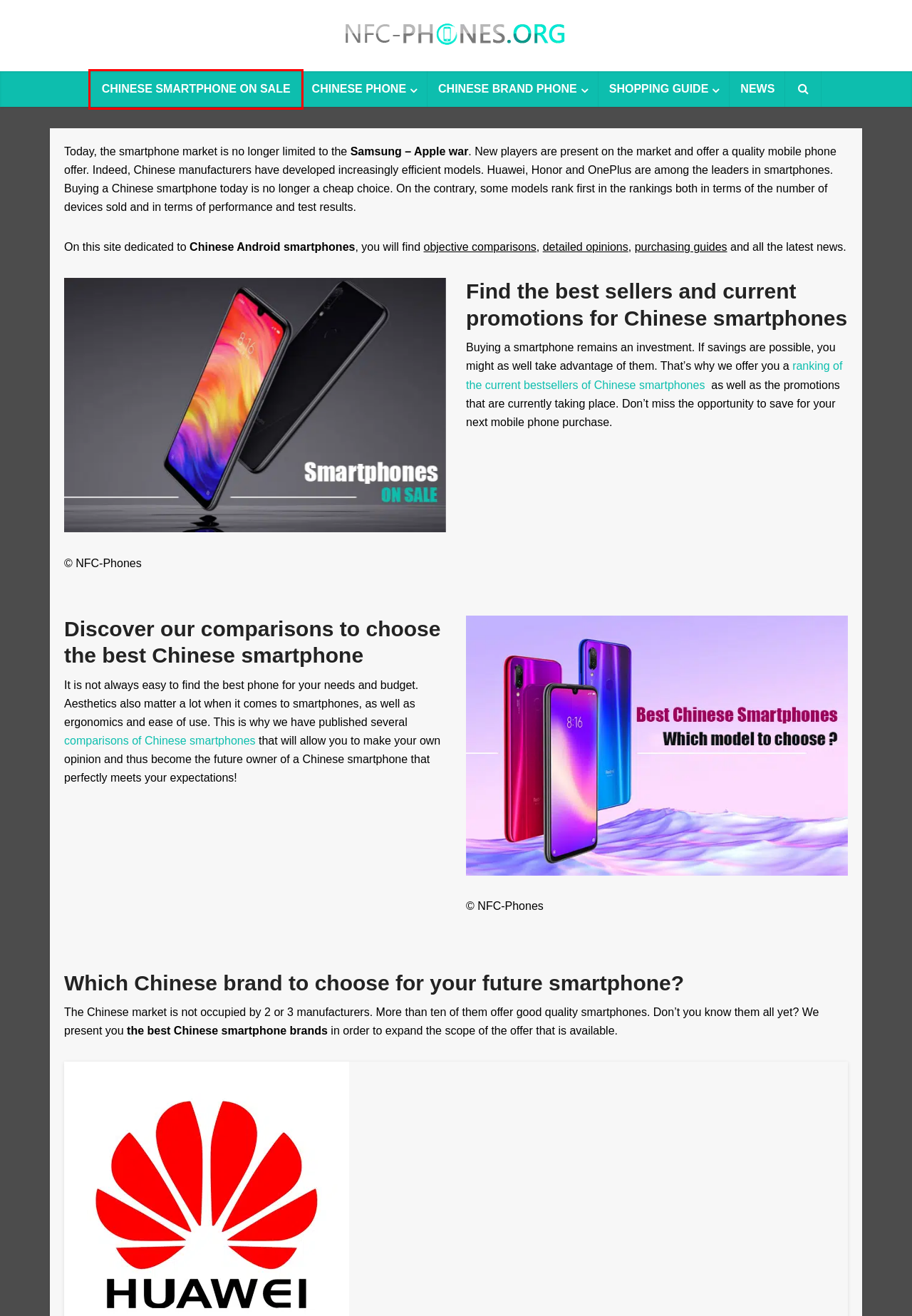You are presented with a screenshot of a webpage containing a red bounding box around a particular UI element. Select the best webpage description that matches the new webpage after clicking the element within the bounding box. Here are the candidates:
A. Lenovo Brand Smartphone: Reviews and Models - NFC Phones
B. Best Chinese smartphone: Comparisons and detailed reviews
C. Does Target take Apple pay ? The complete Guide of 2024
D. Wiko brand smartphone: Opinions and models - NFC Phones
E. Chinese smartphone - Mobile phone 4G - Promo and best sellers
F. Can i pay with my android phone ?
G. Oppo brand smartphone: Reviews and models - NFC Phones
H. News - NFC-Phones

E